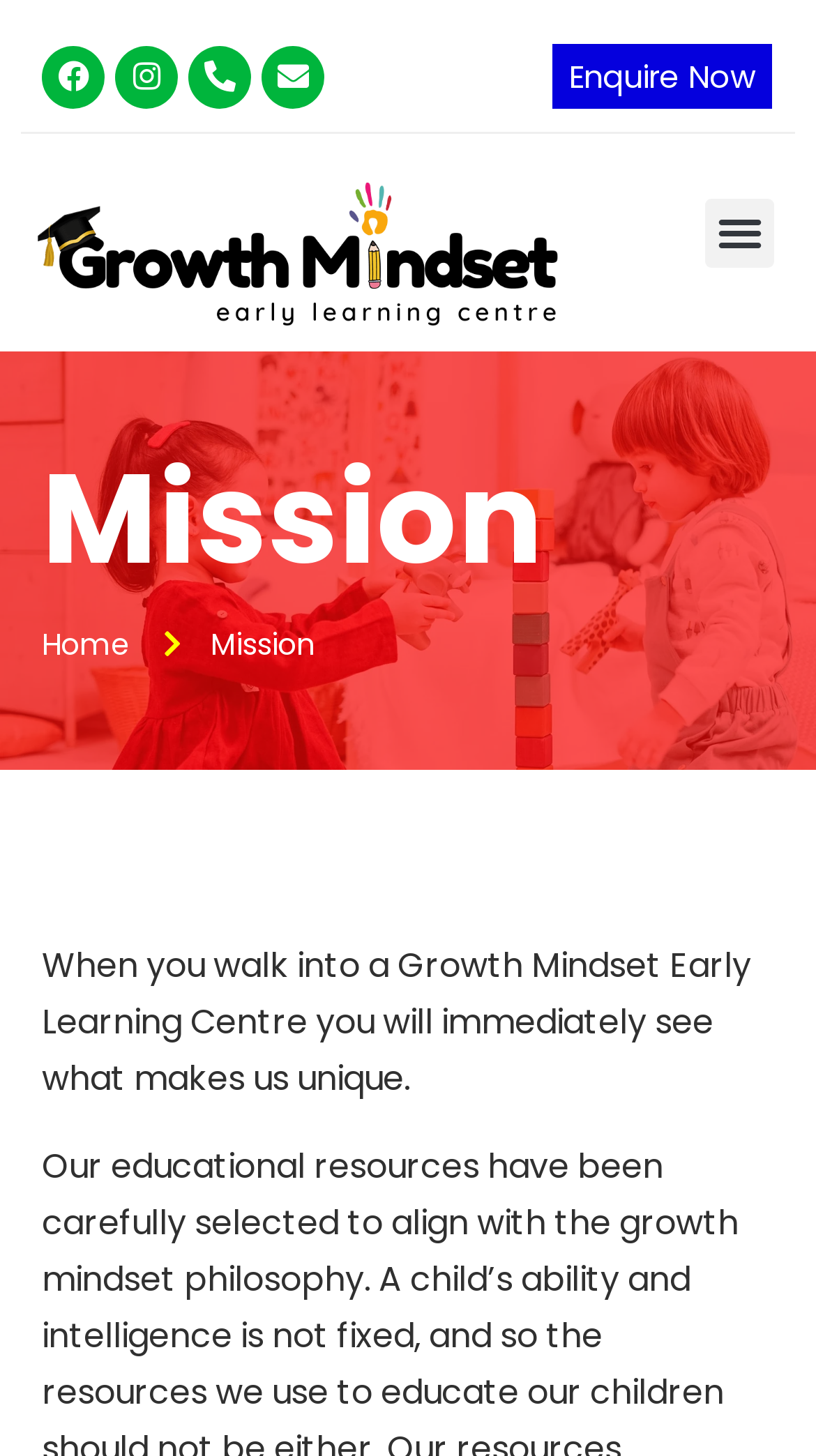What is the text on the button at the top right?
Deliver a detailed and extensive answer to the question.

I looked at the button at the top right of the webpage and saw that it says 'Menu Toggle'.